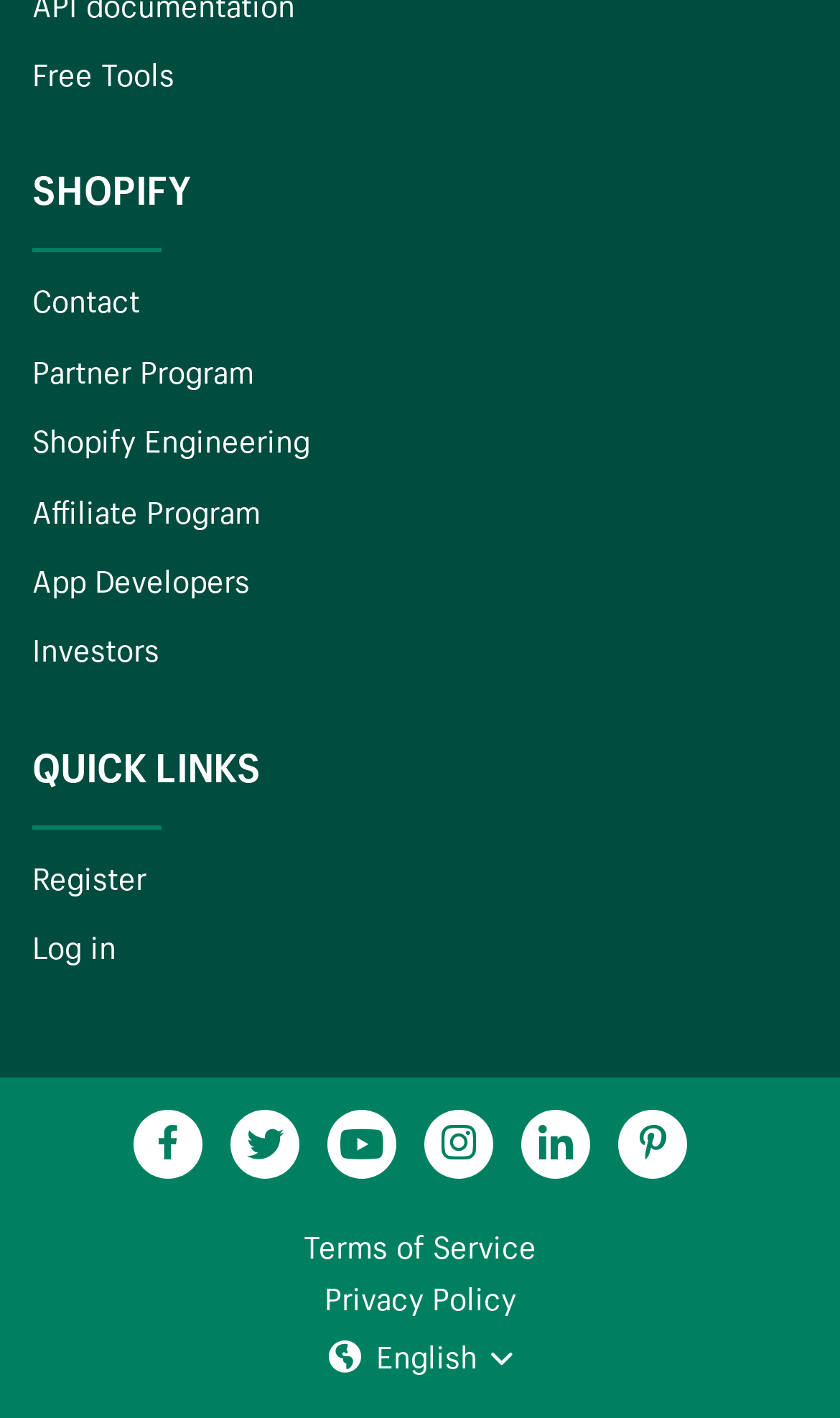Find and indicate the bounding box coordinates of the region you should select to follow the given instruction: "Click on 'Register'".

[0.038, 0.605, 0.174, 0.634]